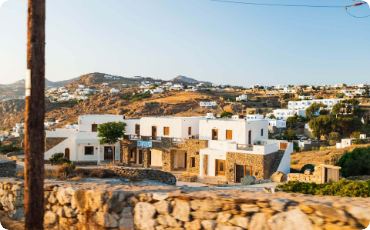Describe all significant details and elements found in the image.

The image captures a picturesque scene from Mykonos, showcasing charming whitewashed buildings nestled against the rugged hillside. The sunlight bathes the landscape in a warm glow, highlighting the distinctive architecture that characterizes the island. In the foreground, a stone wall adds a rustic touch, embodying the traditional Greek aesthetic. This serene setting is typical of Mykonos, known for its beautiful landscapes and vibrant atmosphere, making it a perfect destination for relaxation and exploration. The image resonates with the spirit of vacation planning, inviting viewers to envision their ideal escape to this stunning locale.